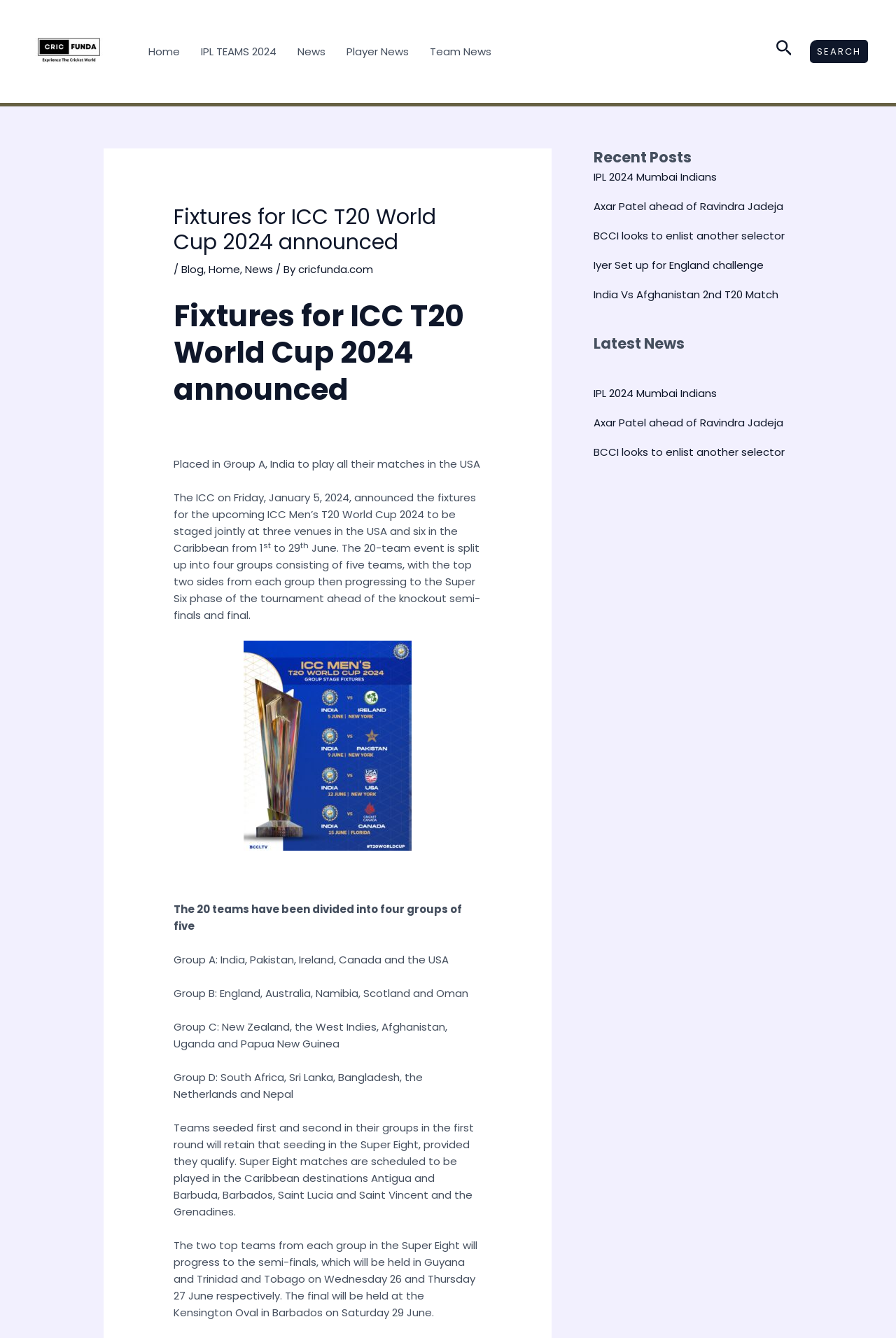How many teams are there in the ICC T20 World Cup 2024?
Using the information from the image, answer the question thoroughly.

The answer can be found in the article content, where it is mentioned that 'The 20 teams have been divided into four groups of five'.